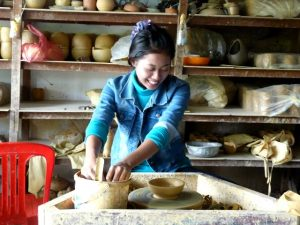Provide a brief response to the question below using a single word or phrase: 
What is the atmosphere of the workshop?

Welcoming and creative